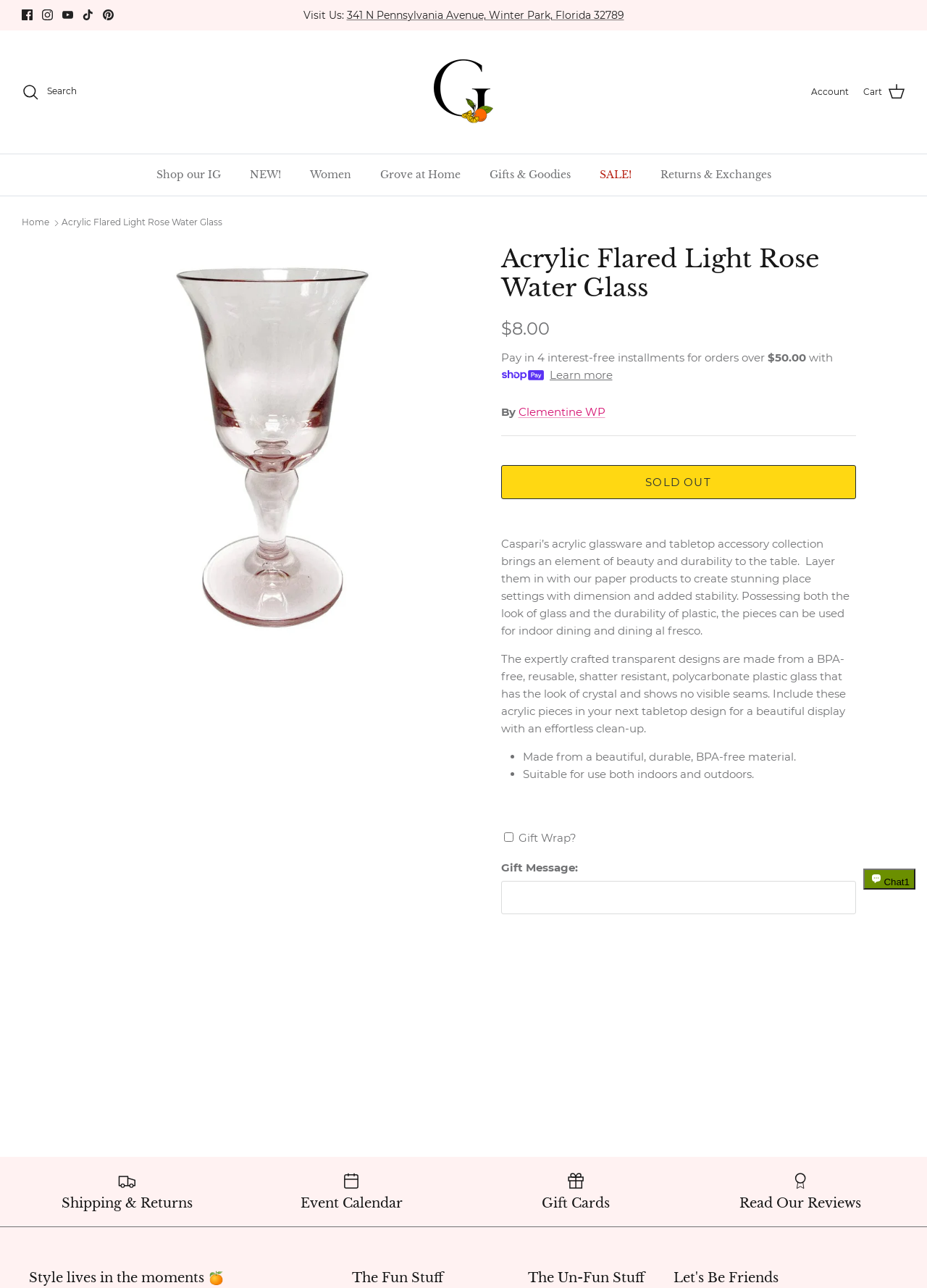Locate the bounding box for the described UI element: "September 2021". Ensure the coordinates are four float numbers between 0 and 1, formatted as [left, top, right, bottom].

None